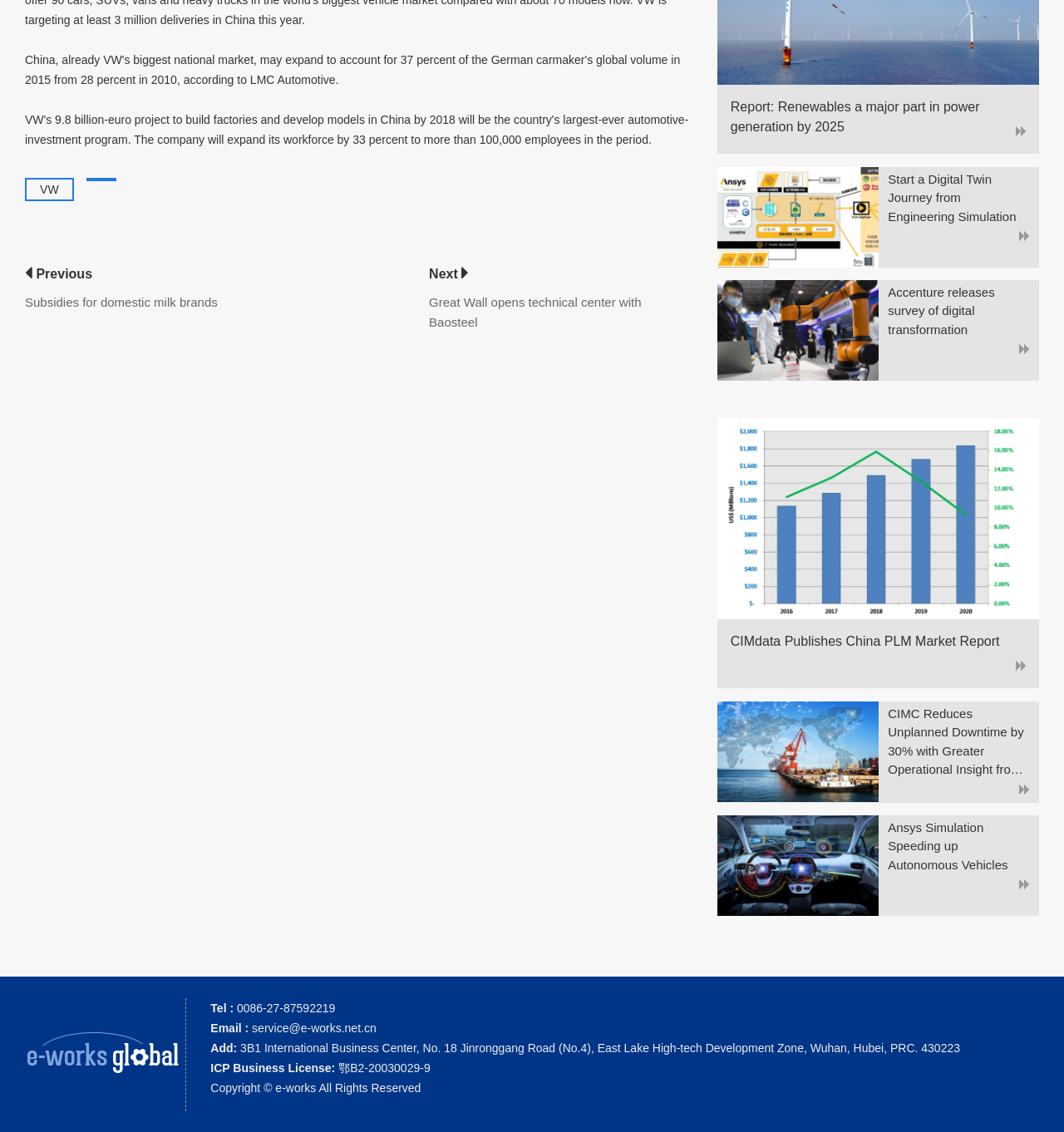Please locate the UI element described by "ICP Business License: 鄂B2-20030029-9" and provide its bounding box coordinates.

[0.198, 0.937, 0.404, 0.949]